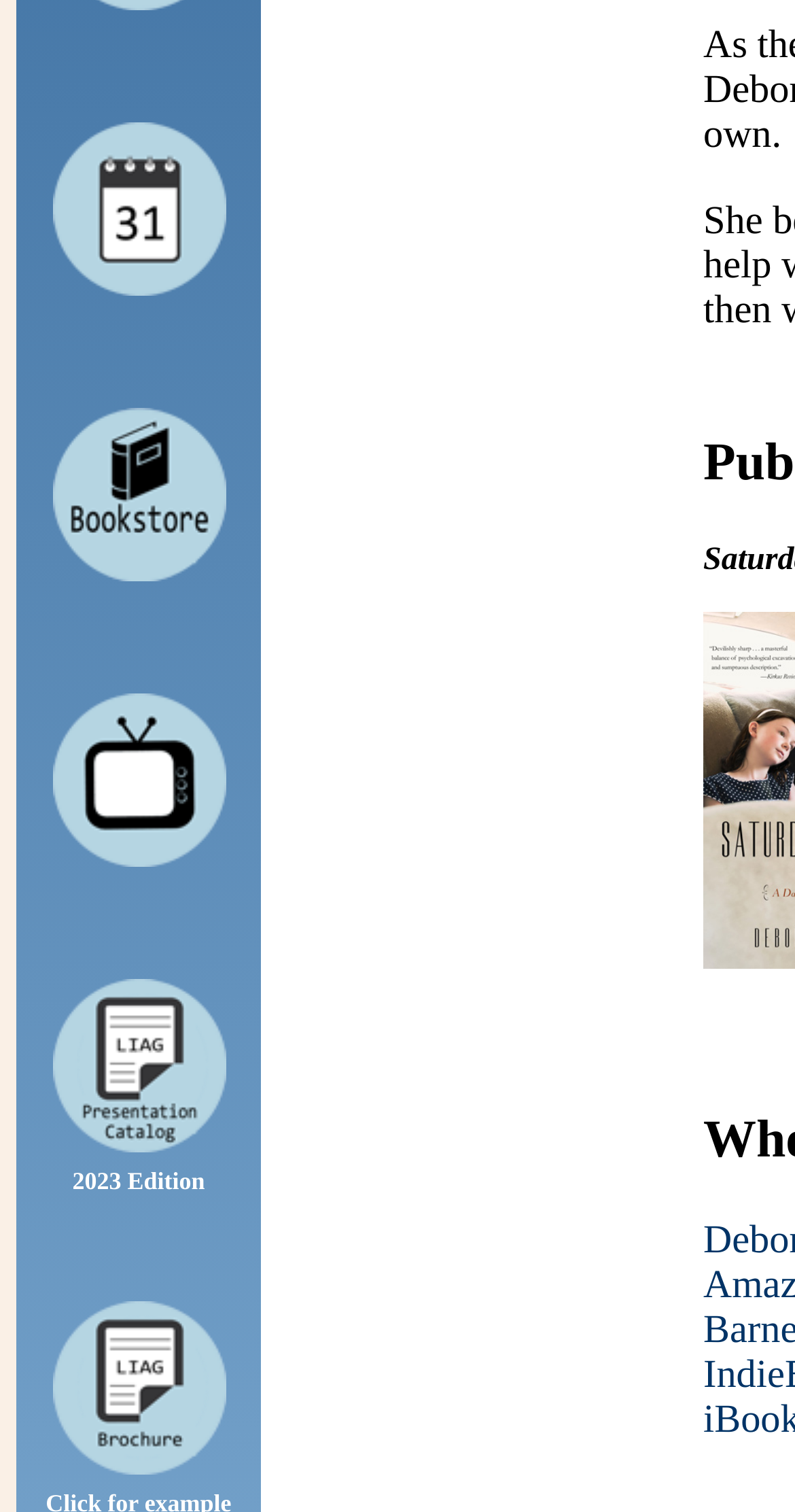Answer the following inquiry with a single word or phrase:
What is the text next to the last link?

2023 Edition